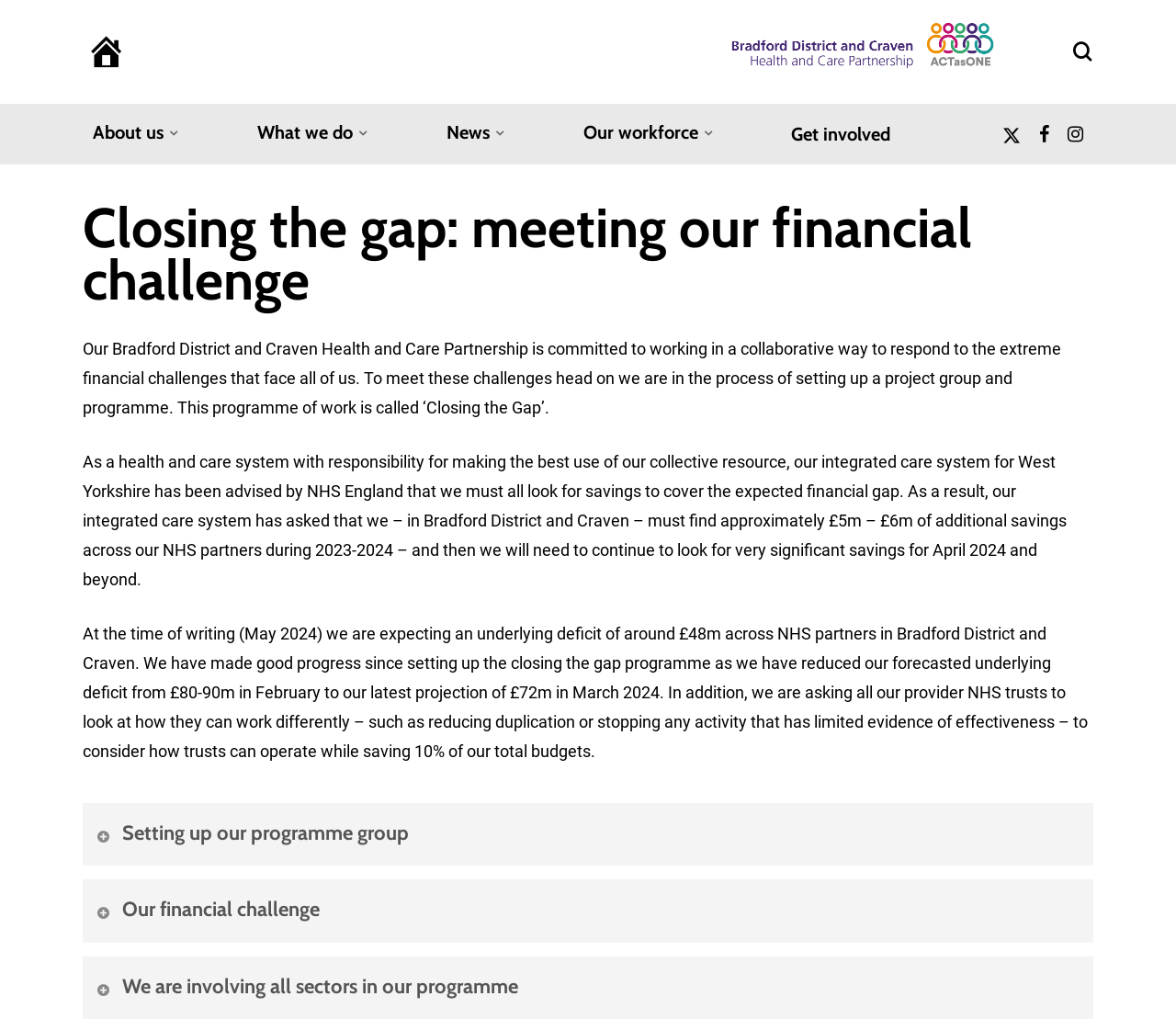Identify the first-level heading on the webpage and generate its text content.

Closing the gap: meeting our financial challenge